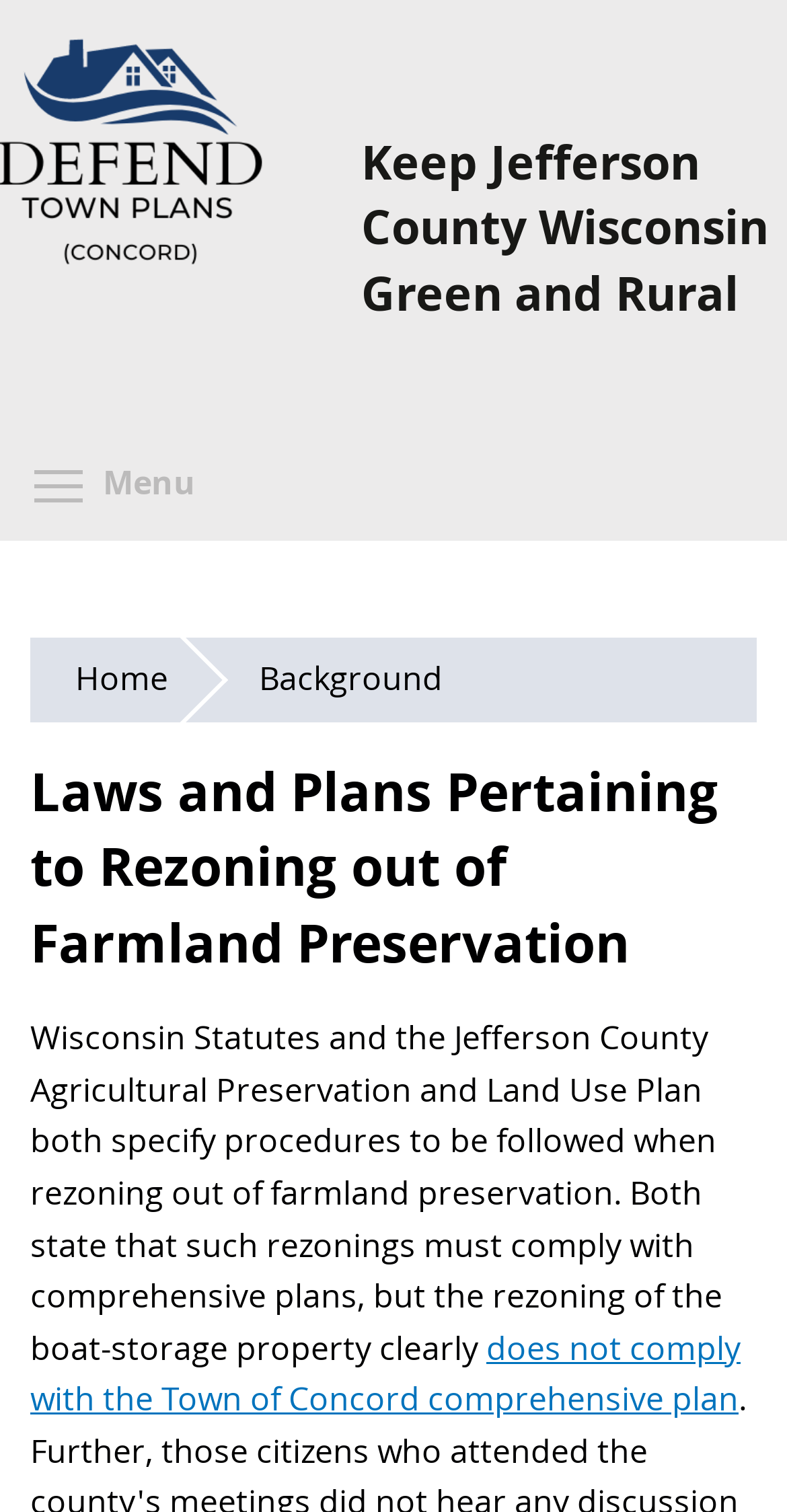Explain the webpage's design and content in an elaborate manner.

The webpage is about defending town plans, specifically focusing on the legal background of rezoning out of farmland preservation. At the top-left corner, there is a "Skip to main content" link. Below it, a site header banner spans the entire width of the page, containing two headings. The first heading is an empty space, while the second heading reads "Keep Jefferson County Wisconsin Green and Rural".

To the right of the site header, a navigation menu is located, taking up about two-thirds of the page's width. The menu contains two links: "Home" and "Background". The "Background" link is currently selected, as indicated by the presence of a heading and a paragraph of text below it.

The heading below the "Background" link reads "Laws and Plans Pertaining to Rezoning out of Farmland Preservation". Below this heading, a block of static text explains that Wisconsin Statutes and the Jefferson County Agricultural Preservation and Land Use Plan specify procedures for rezoning out of farmland preservation, which must comply with comprehensive plans. The text also mentions that the rezoning of the boat-storage property does not comply with the Town of Concord comprehensive plan, with a link to further information.

Overall, the webpage appears to be a resource for understanding the legal context of town planning and rezoning, with a focus on preserving farmland and rural areas in Jefferson County, Wisconsin.